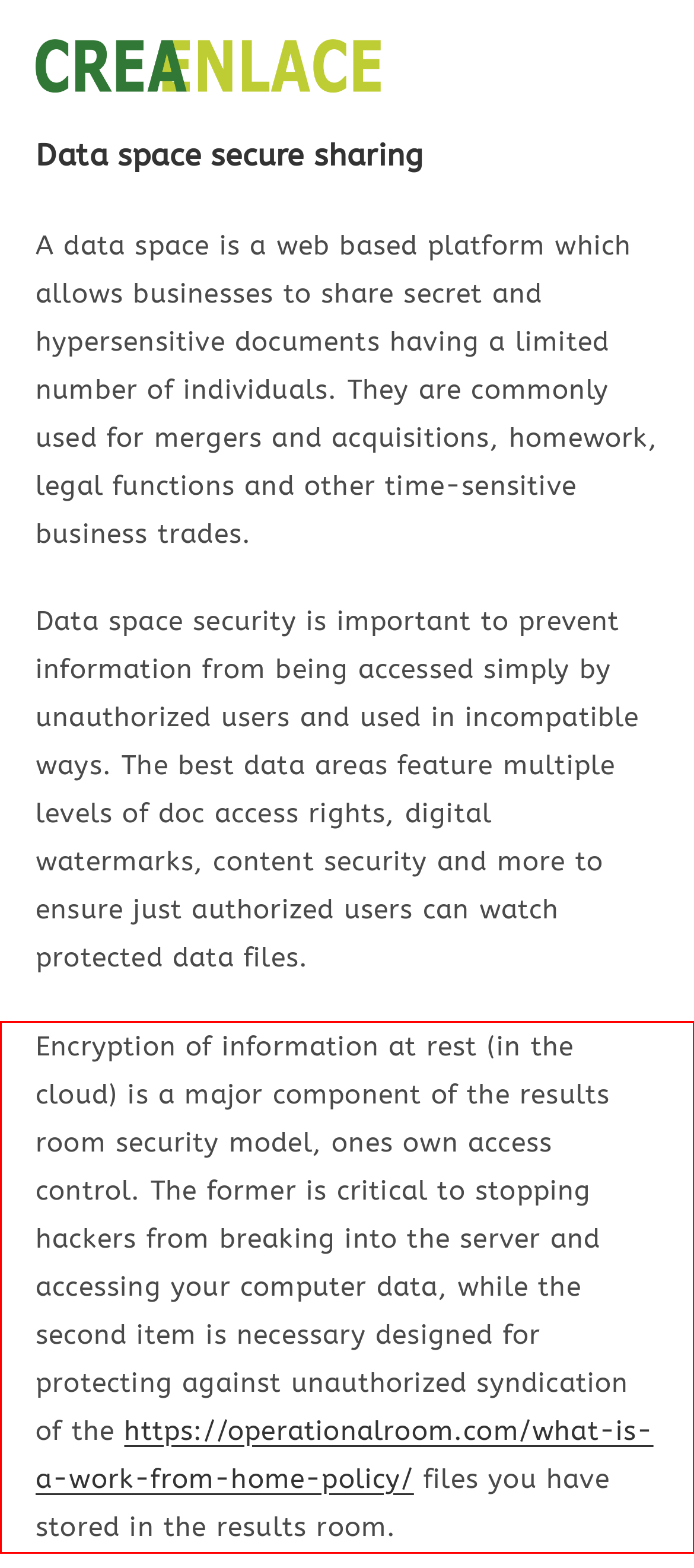There is a UI element on the webpage screenshot marked by a red bounding box. Extract and generate the text content from within this red box.

Encryption of information at rest (in the cloud) is a major component of the results room security model, ones own access control. The former is critical to stopping hackers from breaking into the server and accessing your computer data, while the second item is necessary designed for protecting against unauthorized syndication of the https://operationalroom.com/what-is-a-work-from-home-policy/ files you have stored in the results room.